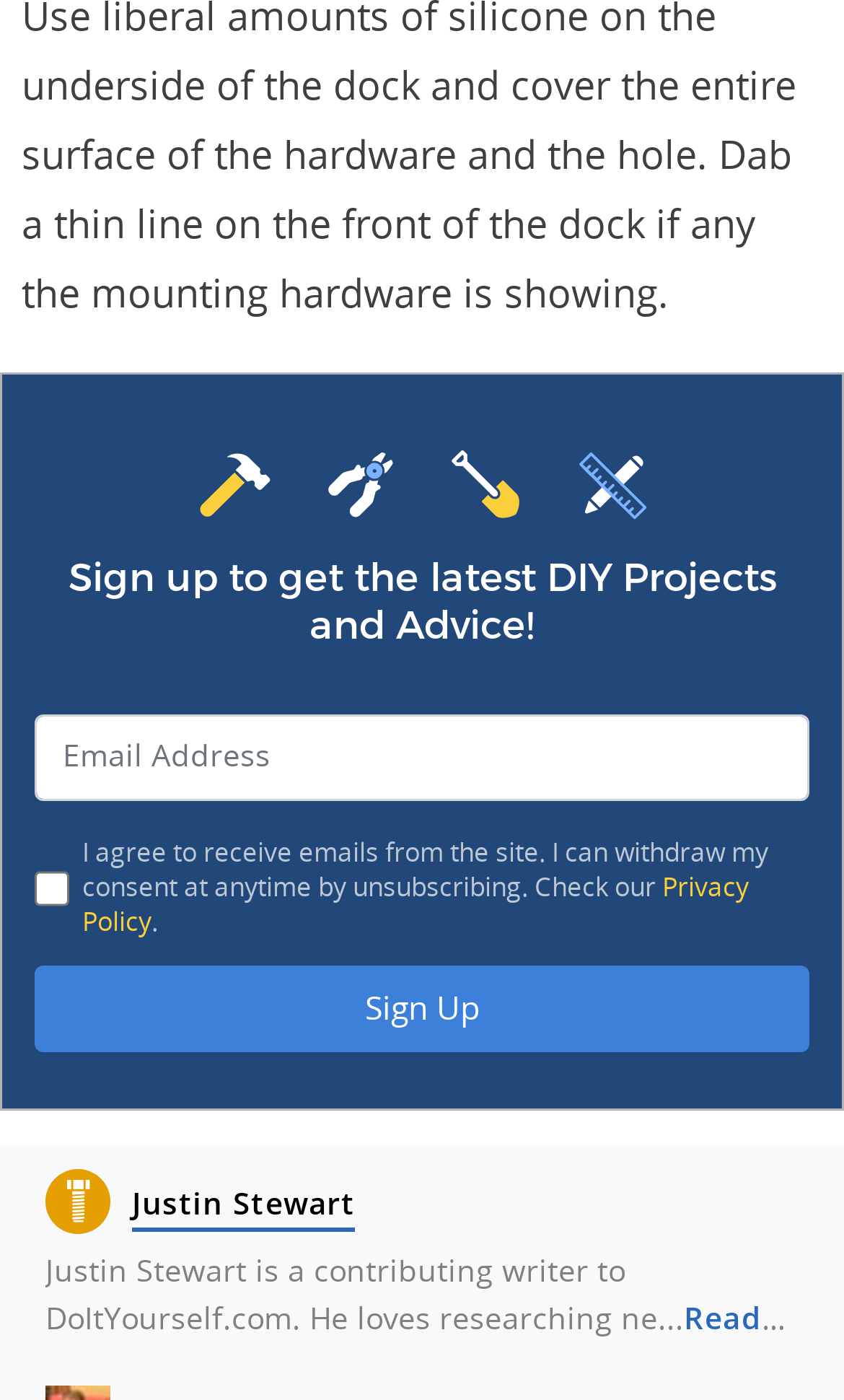Determine the bounding box coordinates for the area that should be clicked to carry out the following instruction: "Read the privacy policy".

[0.097, 0.914, 0.887, 0.965]